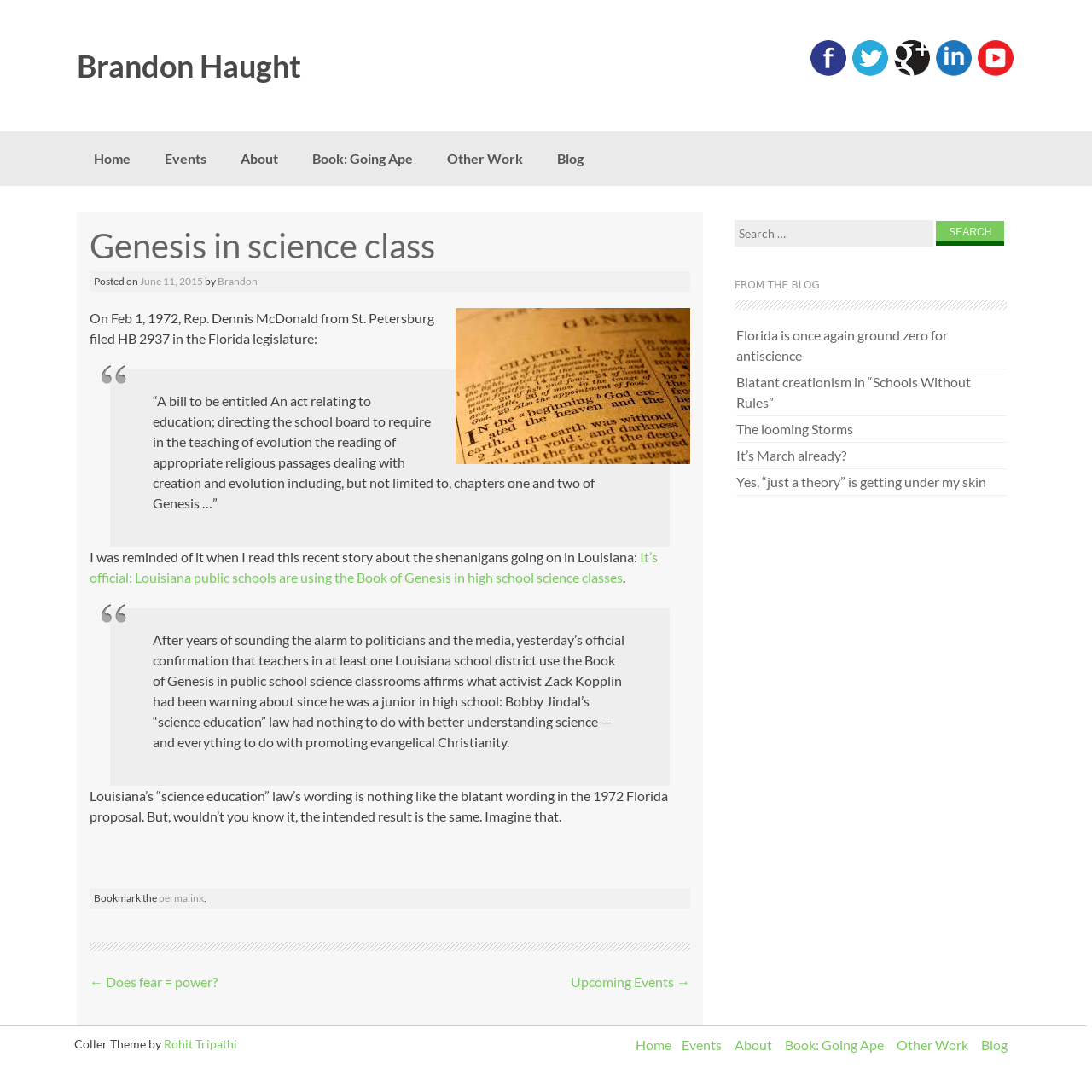How many navigation links are there in the footer?
Provide a detailed and well-explained answer to the question.

There are six navigation links in the footer: Home, Events, About, Book: Going Ape, Other Work, and Blog, which are located at the bottom of the webpage.